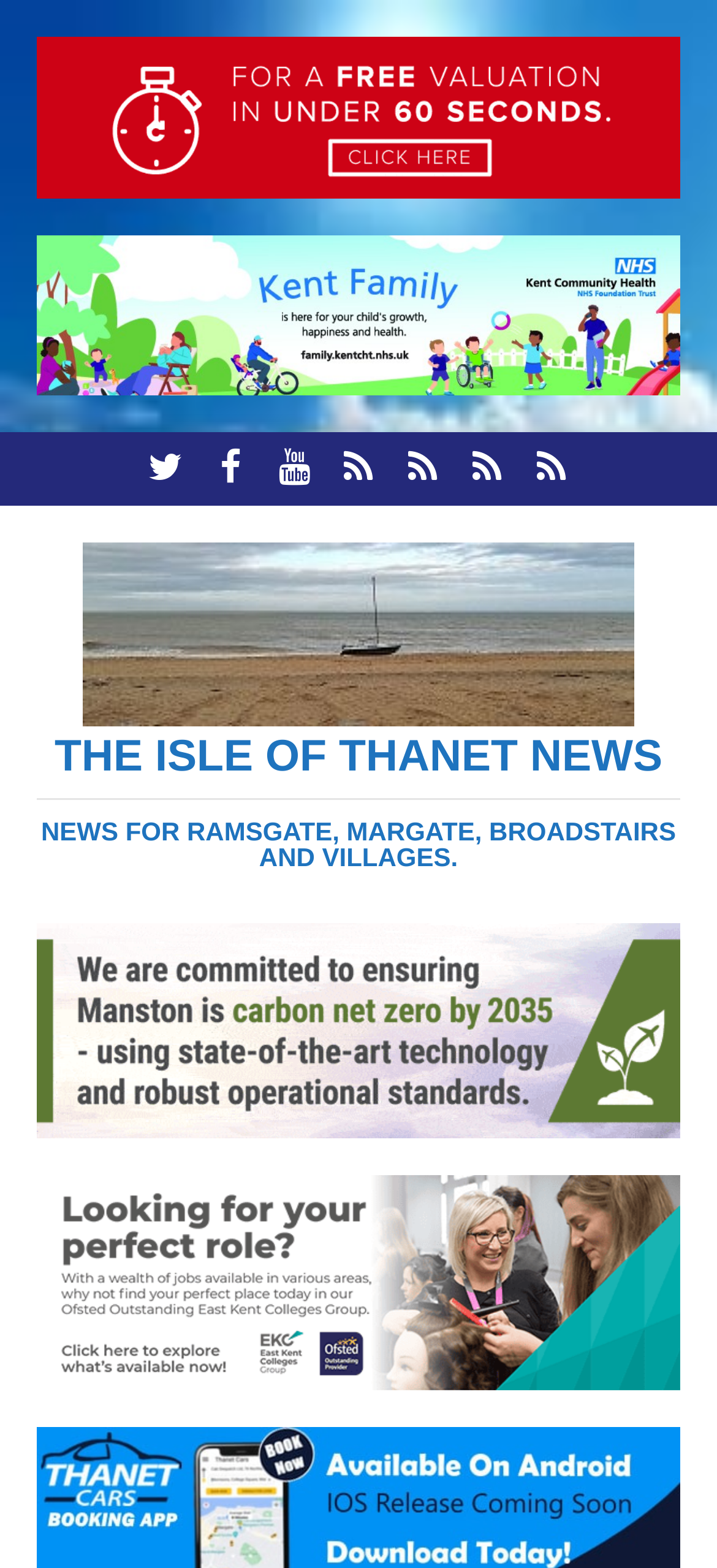Give a one-word or one-phrase response to the question: 
What is the purpose of the necessary cookies?

Enable core functionality